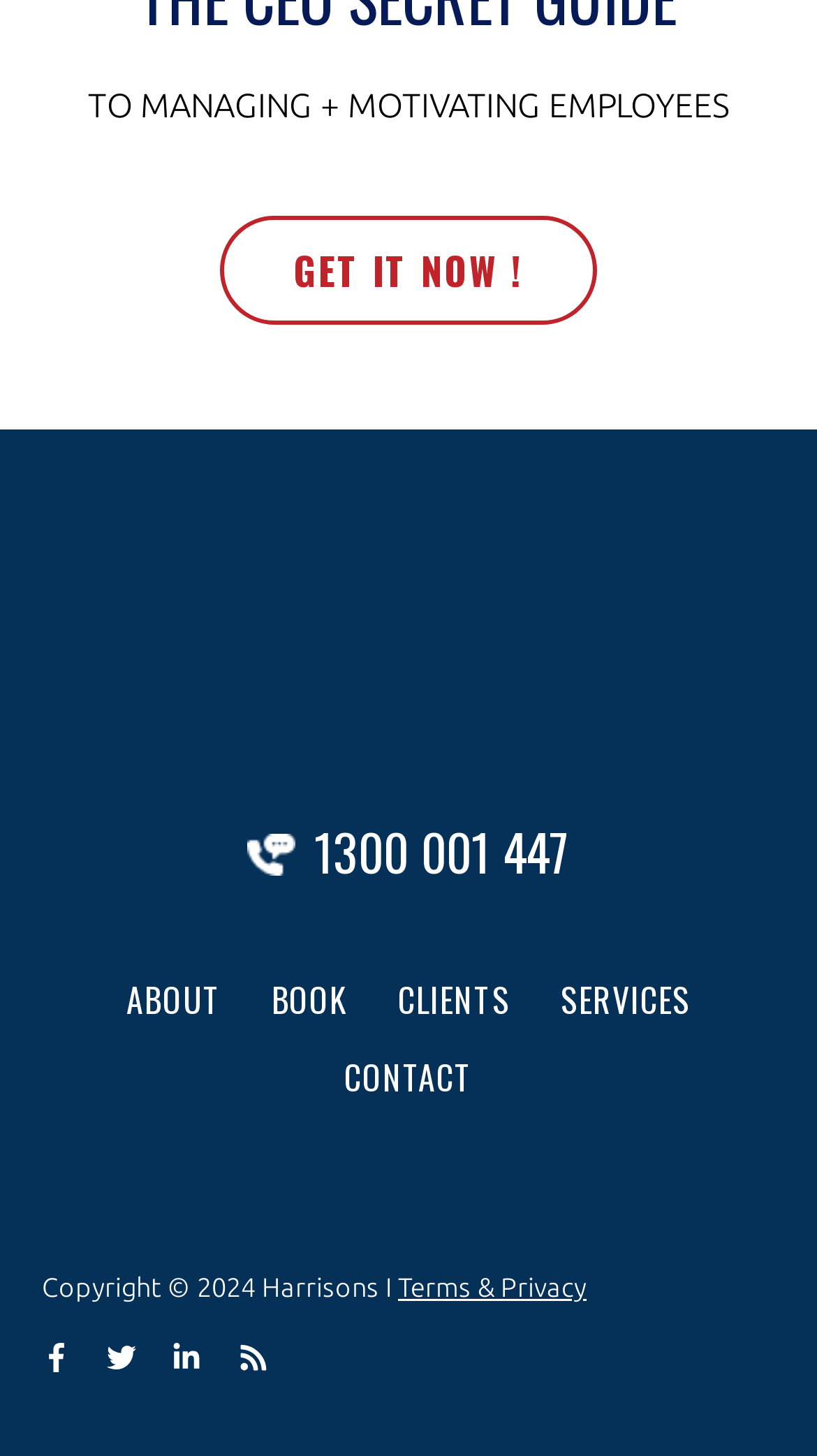Identify the bounding box for the element characterized by the following description: "Miam Mediation for divorce".

None